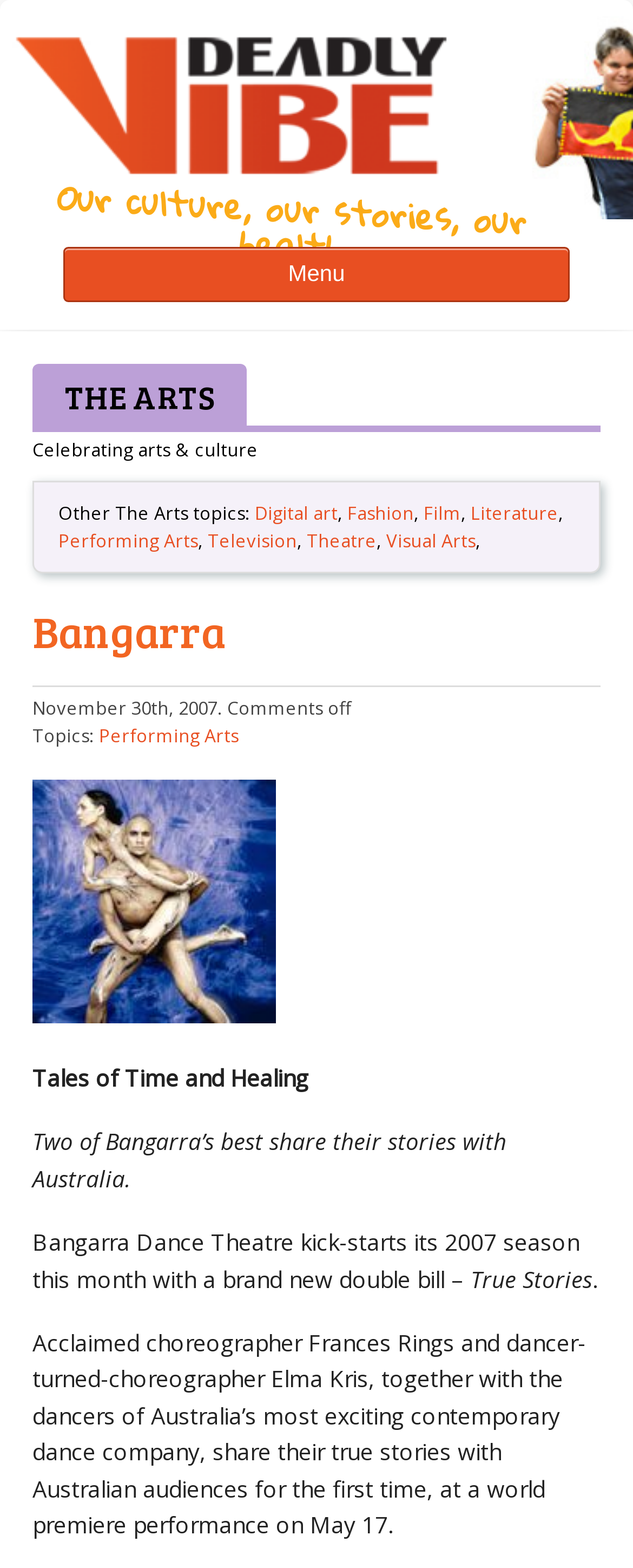Using the provided element description: "Television", determine the bounding box coordinates of the corresponding UI element in the screenshot.

[0.328, 0.336, 0.469, 0.352]